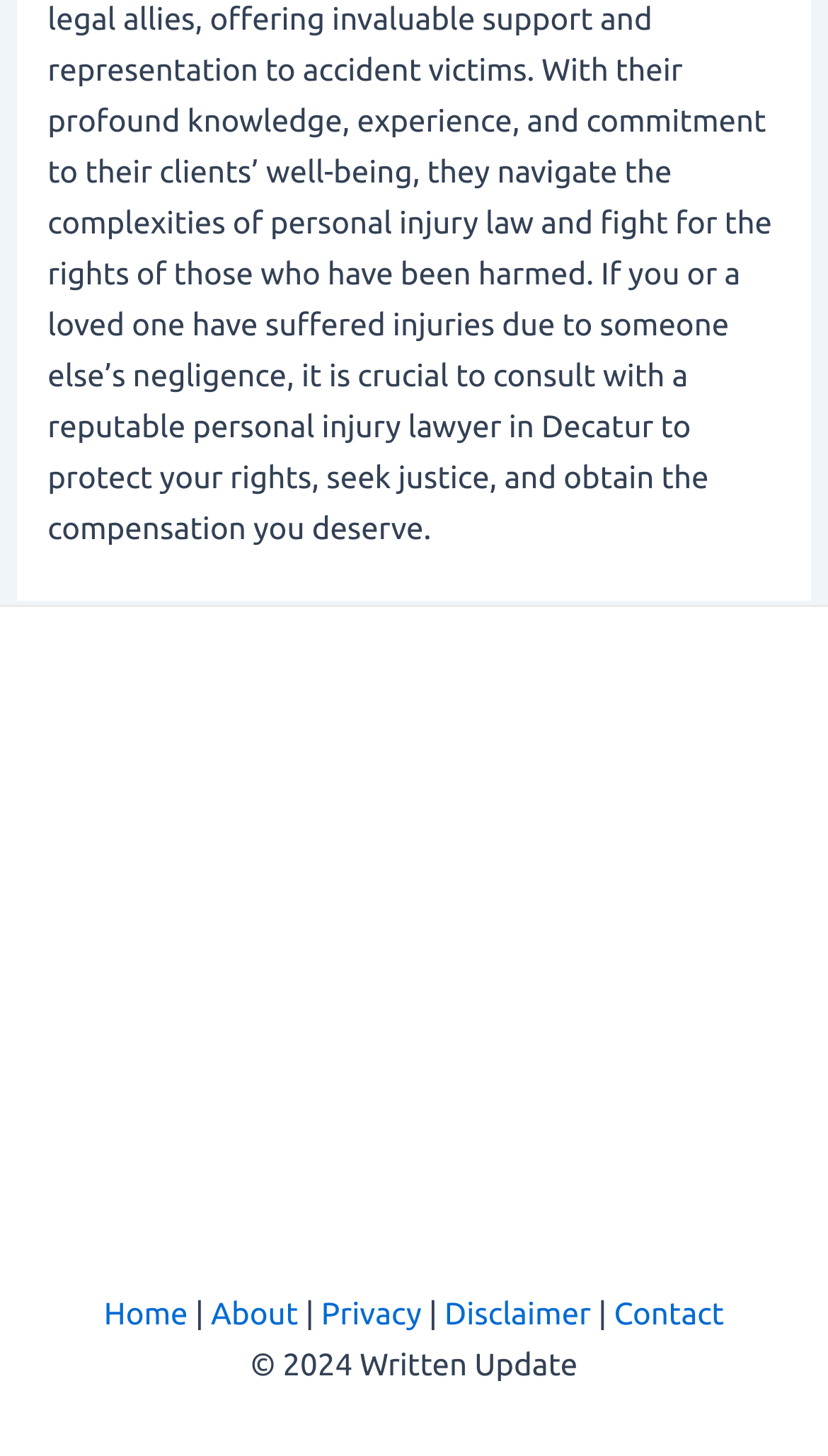Provide a single word or phrase to answer the given question: 
What is the copyright year?

2024